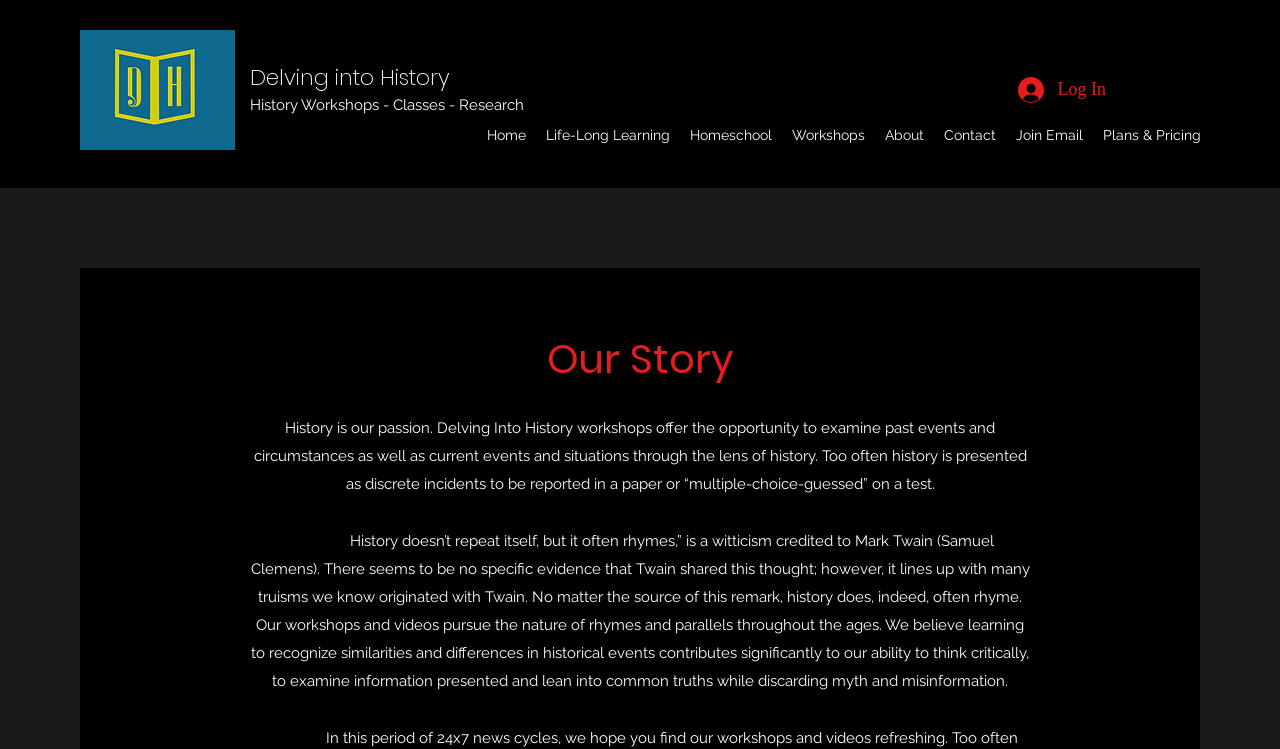What is the topic of the workshops offered?
Answer the question with as much detail as possible.

The topic of the workshops offered can be inferred from the StaticText element with the text 'History is our passion...' and the image element with the text 'DiH 2[1286].png', which suggests that the organization is passionate about history and offers workshops related to it.